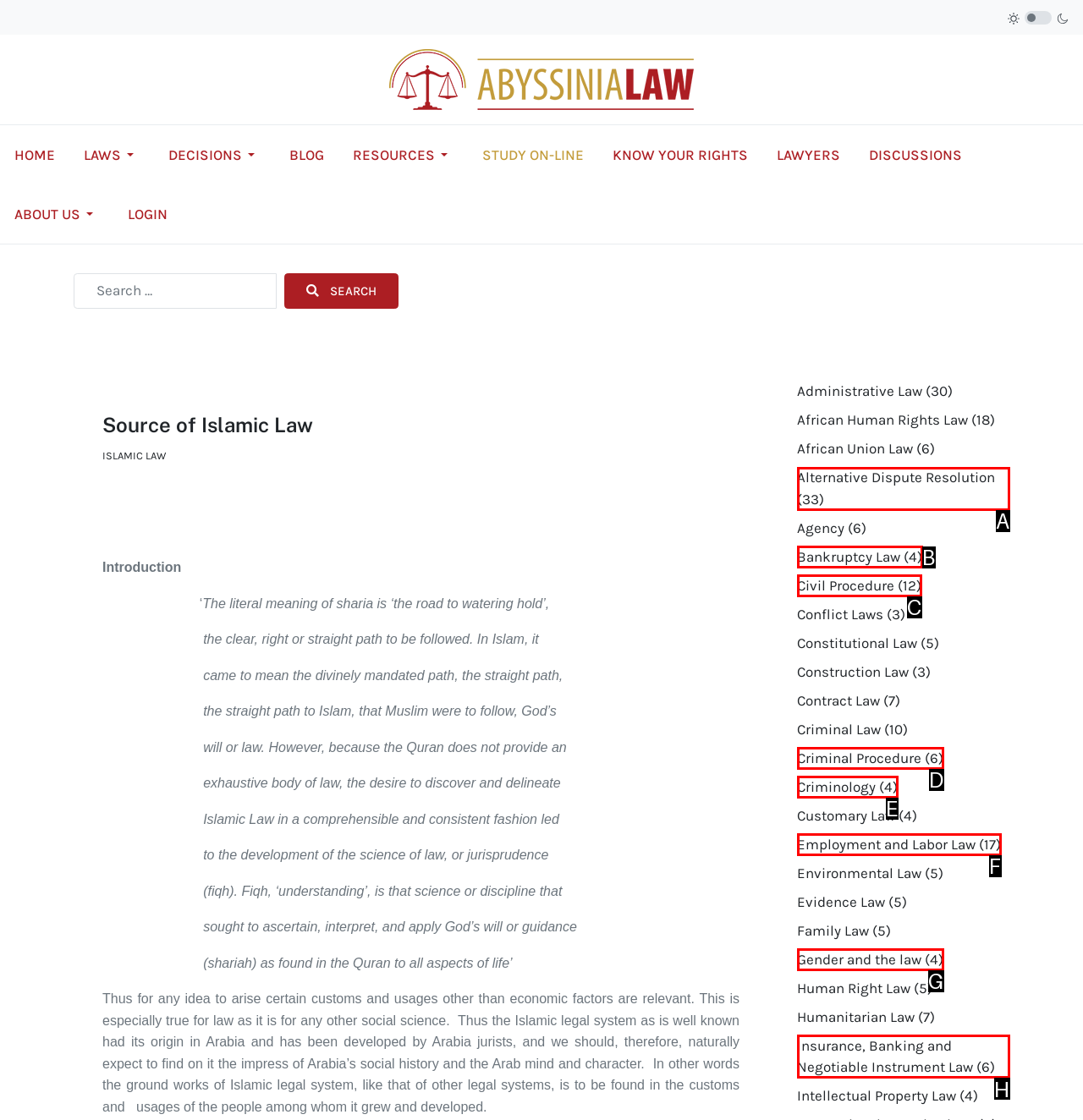Find the HTML element that corresponds to the description: Employment and Labor Law (17). Indicate your selection by the letter of the appropriate option.

F